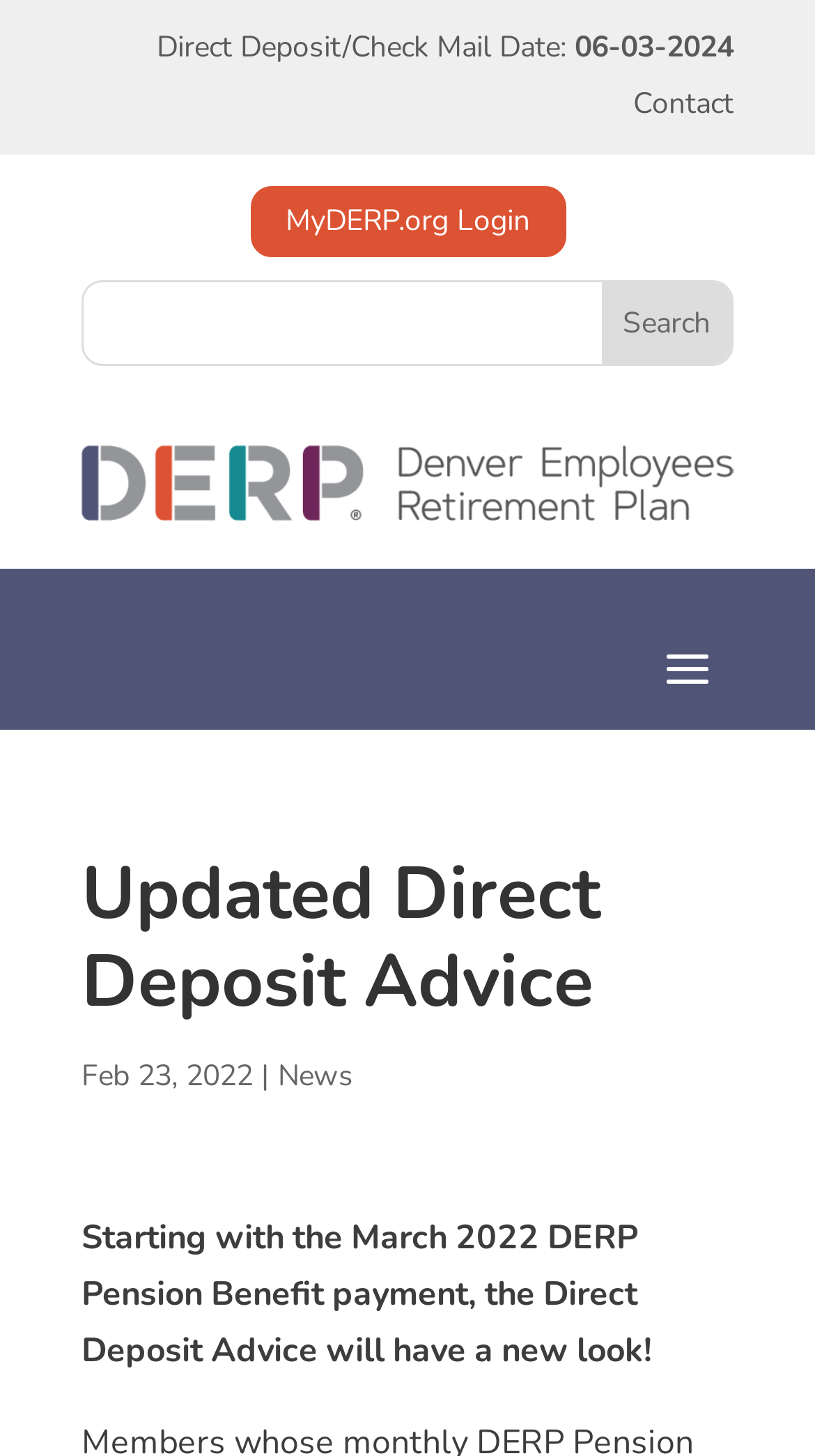What is the name of the organization?
Please craft a detailed and exhaustive response to the question.

I found the answer by looking at the link 'Denver Employees Retirement Plan' which is located at the top of the webpage, and it is also confirmed by the image with the same name.